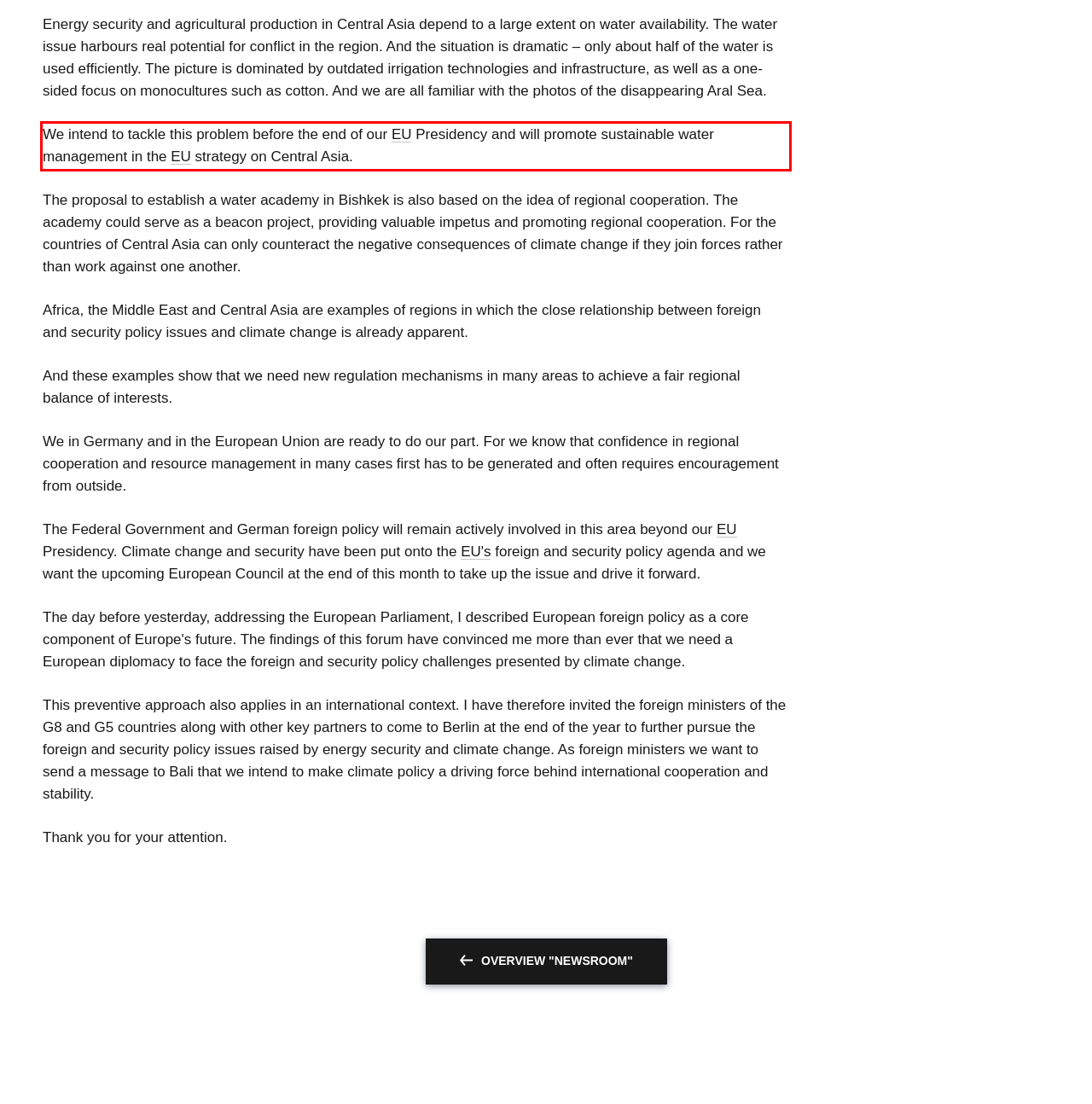Please analyze the provided webpage screenshot and perform OCR to extract the text content from the red rectangle bounding box.

We intend to tackle this problem before the end of our EU Presidency and will promote sustainable water management in the EU strategy on Central Asia.